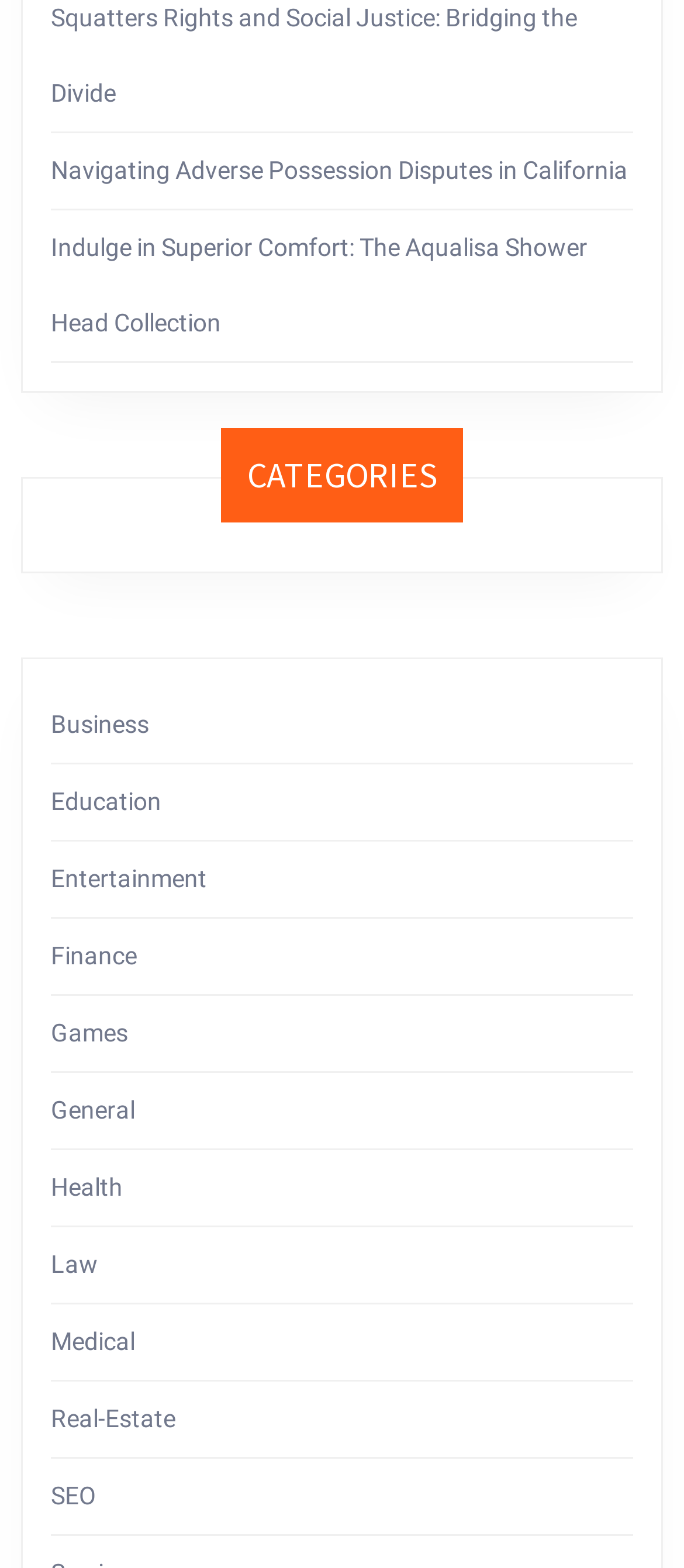Answer the question with a single word or phrase: 
What is the last category listed?

SEO